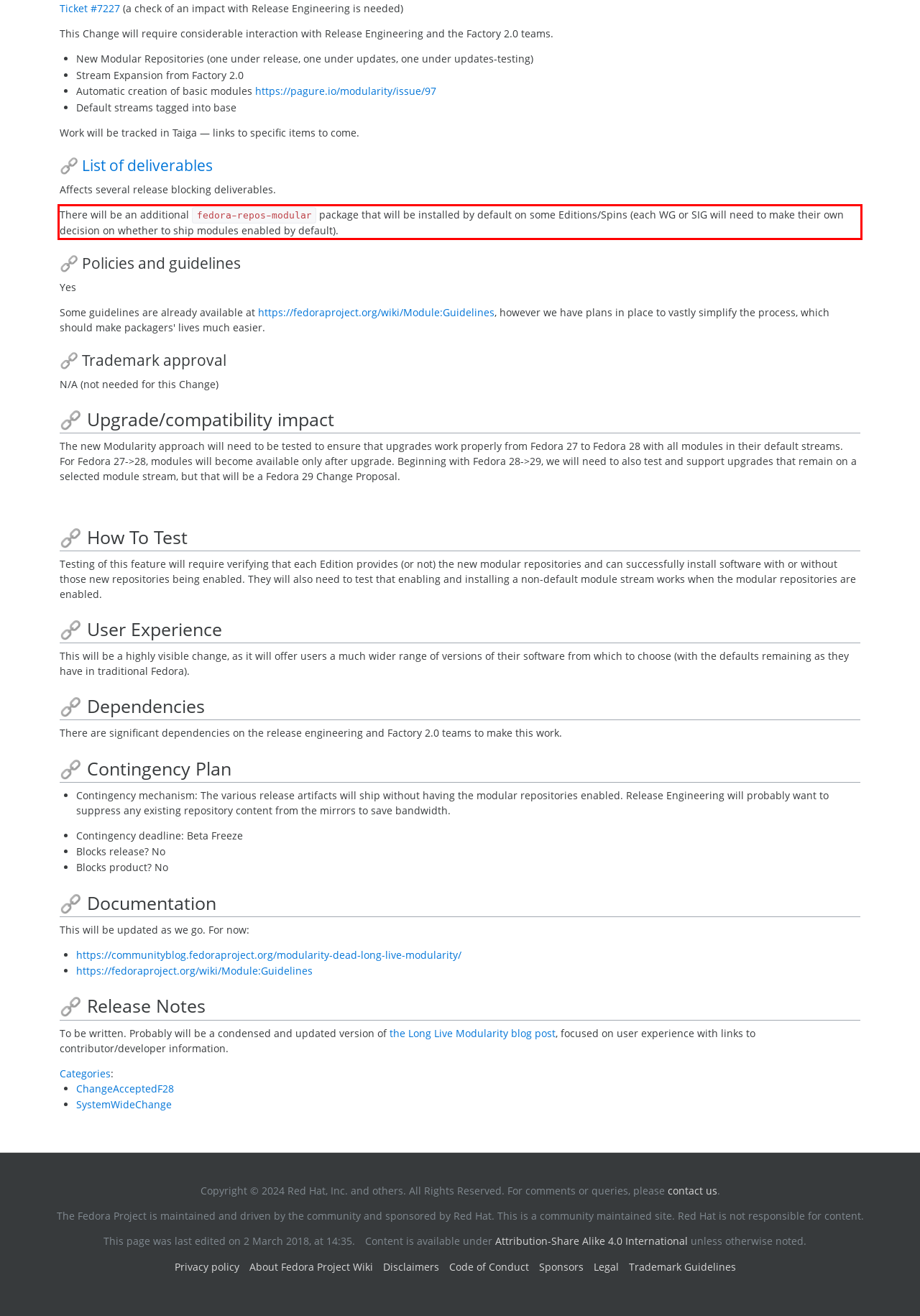Given a screenshot of a webpage, locate the red bounding box and extract the text it encloses.

There will be an additional fedora-repos-modular package that will be installed by default on some Editions/Spins (each WG or SIG will need to make their own decision on whether to ship modules enabled by default).